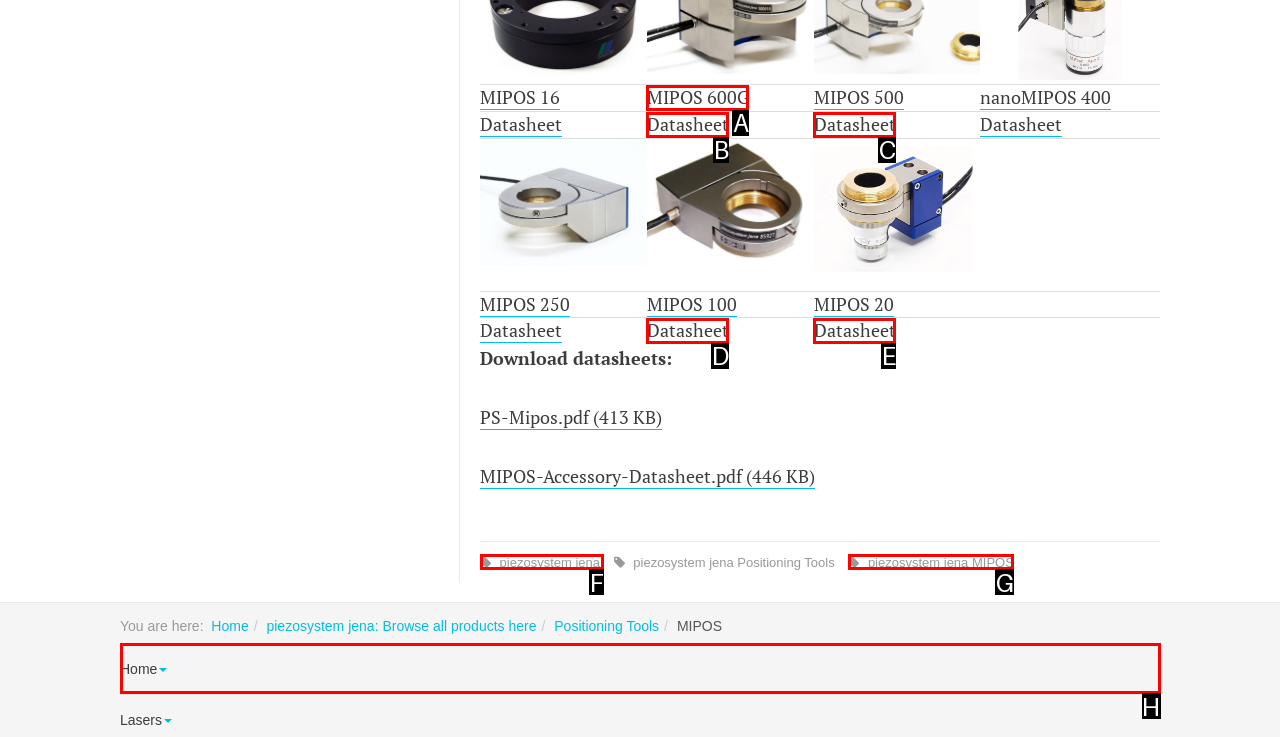Given the description: Datasheet, select the HTML element that best matches it. Reply with the letter of your chosen option.

D